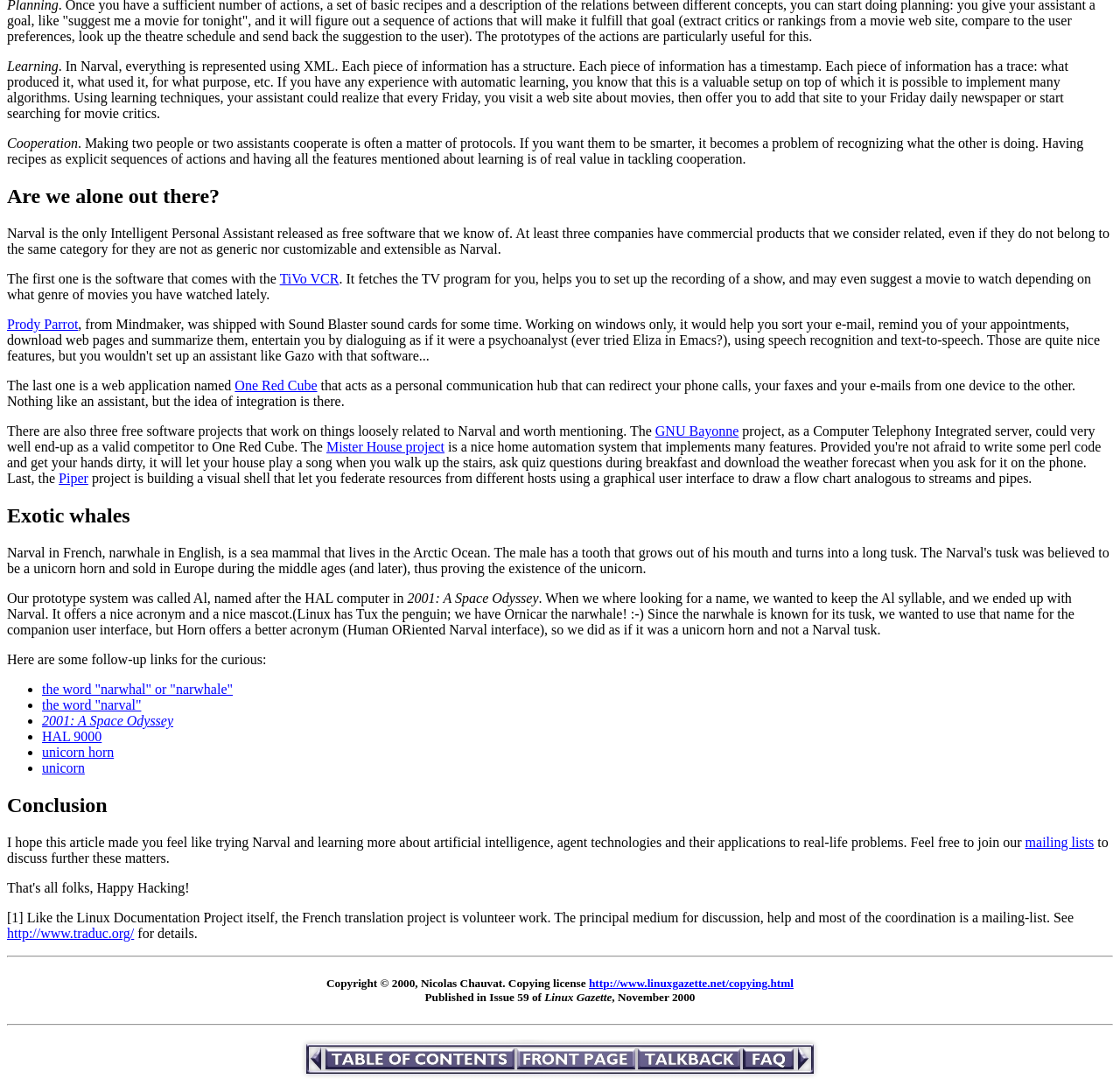Determine the bounding box coordinates of the region to click in order to accomplish the following instruction: "Read about sovereign debt restructuring and international investment agreements". Provide the coordinates as four float numbers between 0 and 1, specifically [left, top, right, bottom].

None